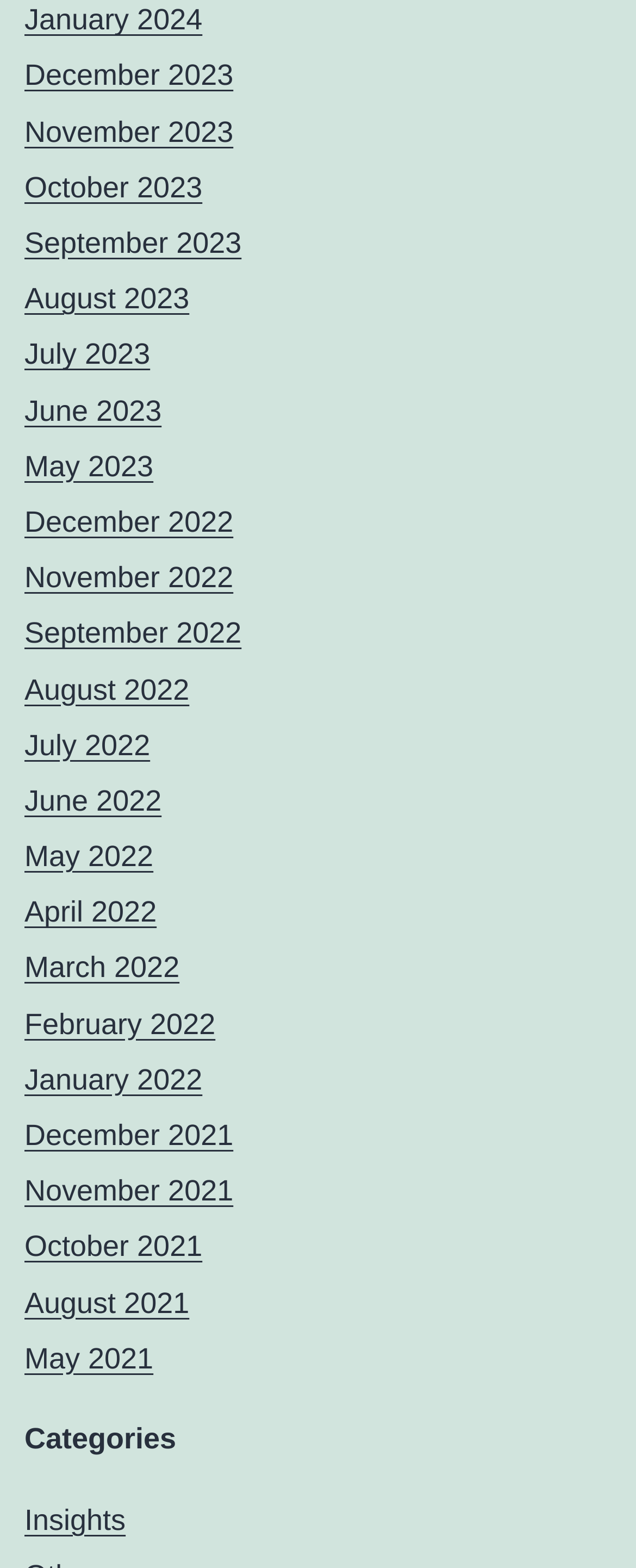What is the name of the section after the month links?
Give a single word or phrase answer based on the content of the image.

Categories